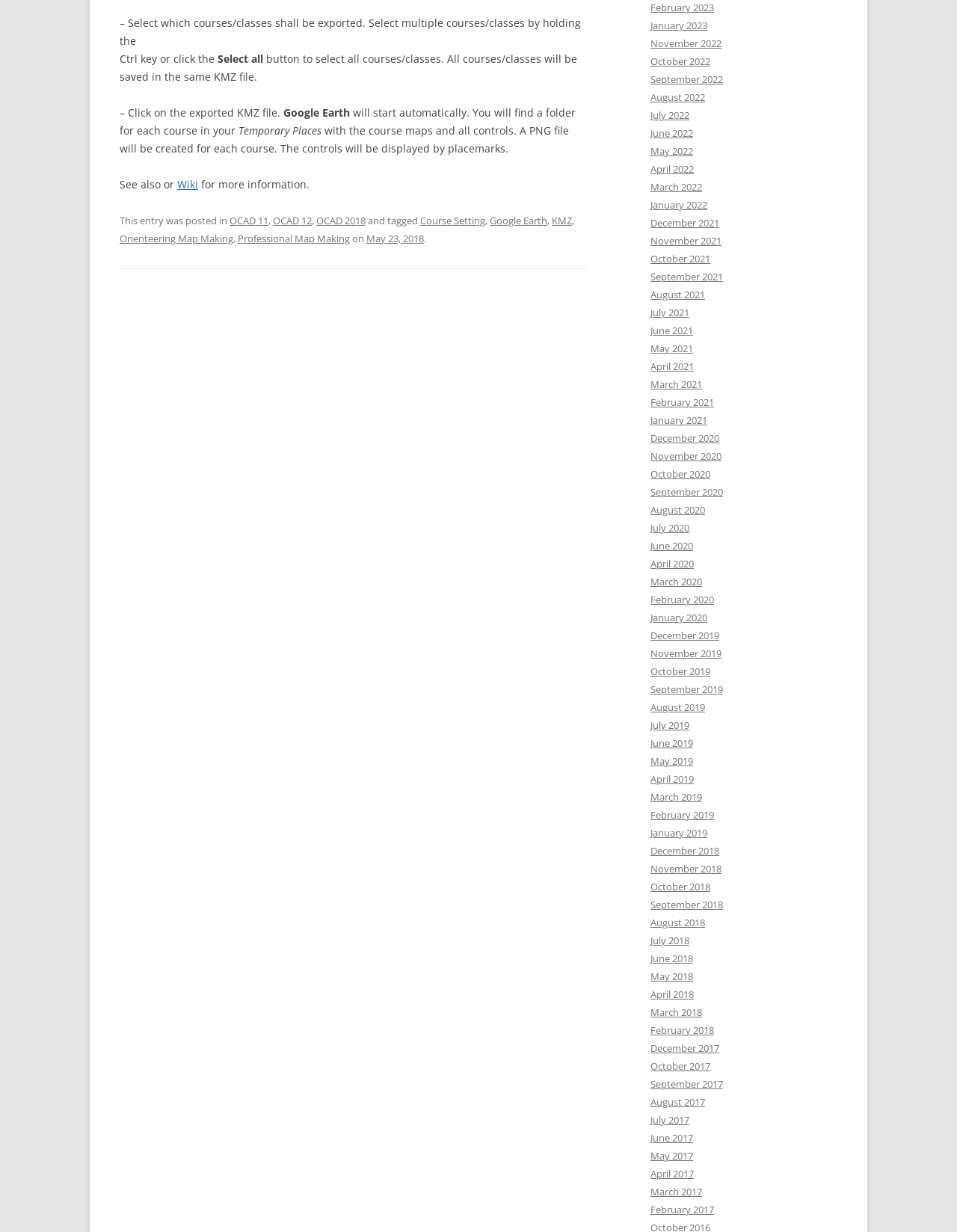Please specify the bounding box coordinates of the element that should be clicked to execute the given instruction: 'See more information on Wiki'. Ensure the coordinates are four float numbers between 0 and 1, expressed as [left, top, right, bottom].

[0.185, 0.144, 0.207, 0.155]